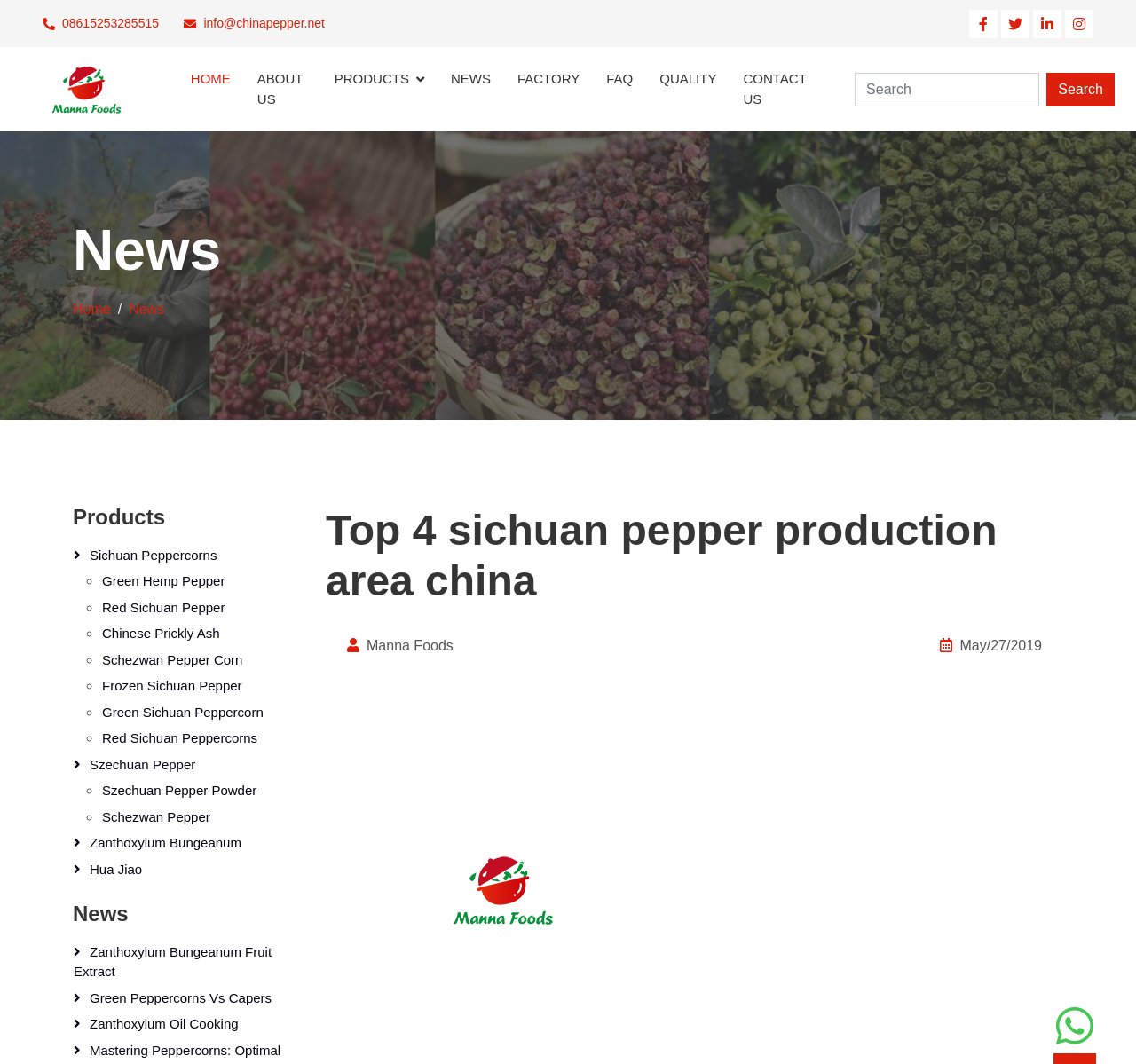Please mark the bounding box coordinates of the area that should be clicked to carry out the instruction: "Search for products".

[0.734, 0.048, 1.0, 0.12]